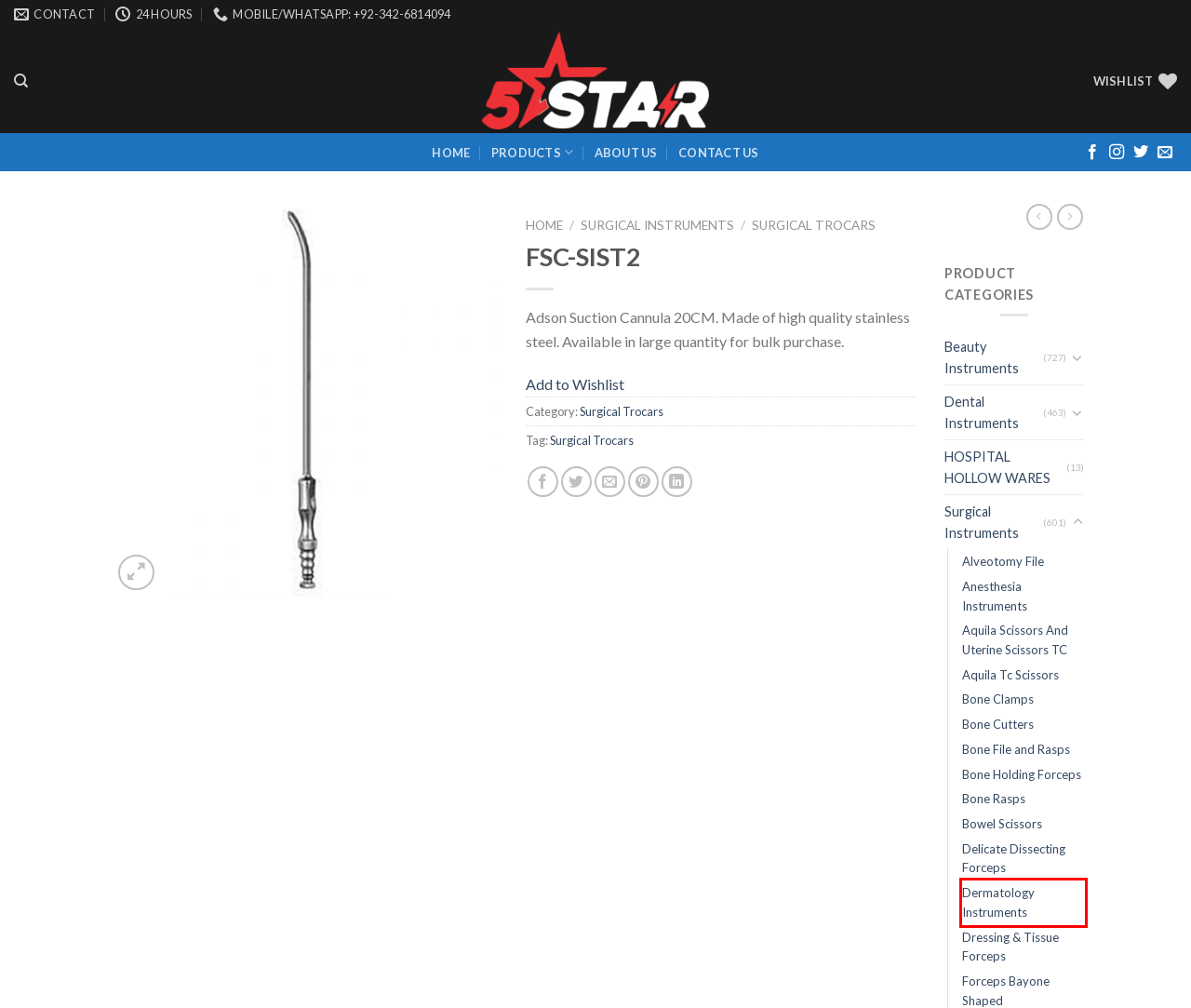Given a screenshot of a webpage featuring a red bounding box, identify the best matching webpage description for the new page after the element within the red box is clicked. Here are the options:
A. Dressing & Tissue Forceps – Five Star Corporation
B. Delicate Dissecting Forceps – Five Star Corporation
C. Dental Instruments – Five Star Corporation
D. Surgical Trocars – Five Star Corporation
E. Bone File and Rasps – Five Star Corporation
F. Bowel Scissors – Five Star Corporation
G. Surgical Instruments – Five Star Corporation
H. Dermatology Instruments – Five Star Corporation

H